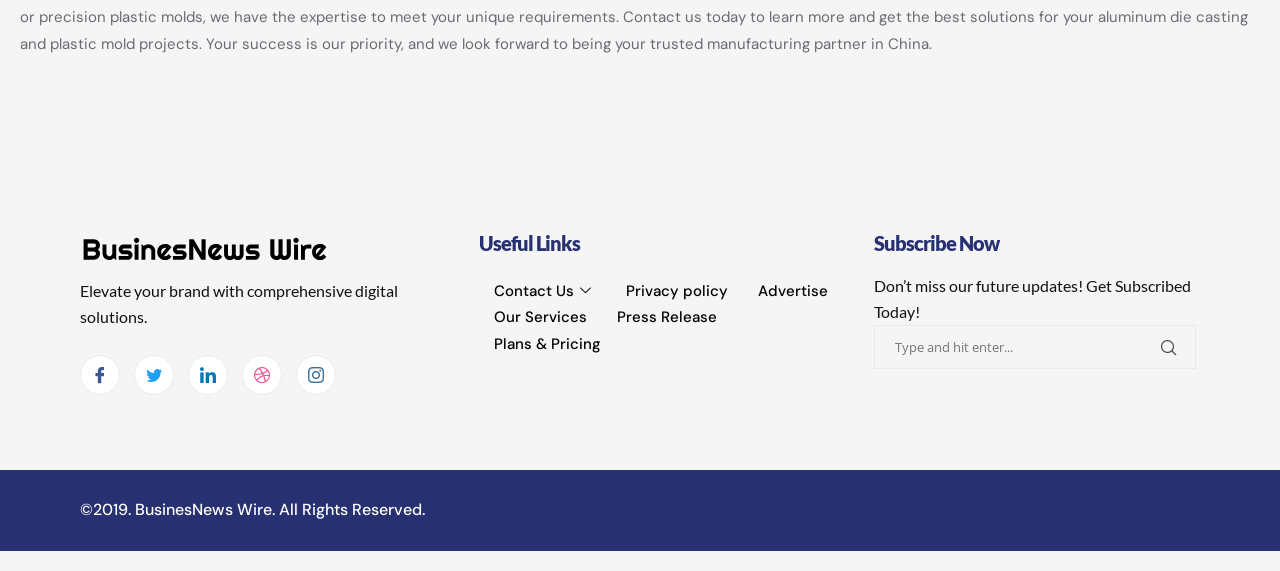Identify the bounding box coordinates of the region that should be clicked to execute the following instruction: "Subscribe to updates".

[0.683, 0.57, 0.934, 0.647]